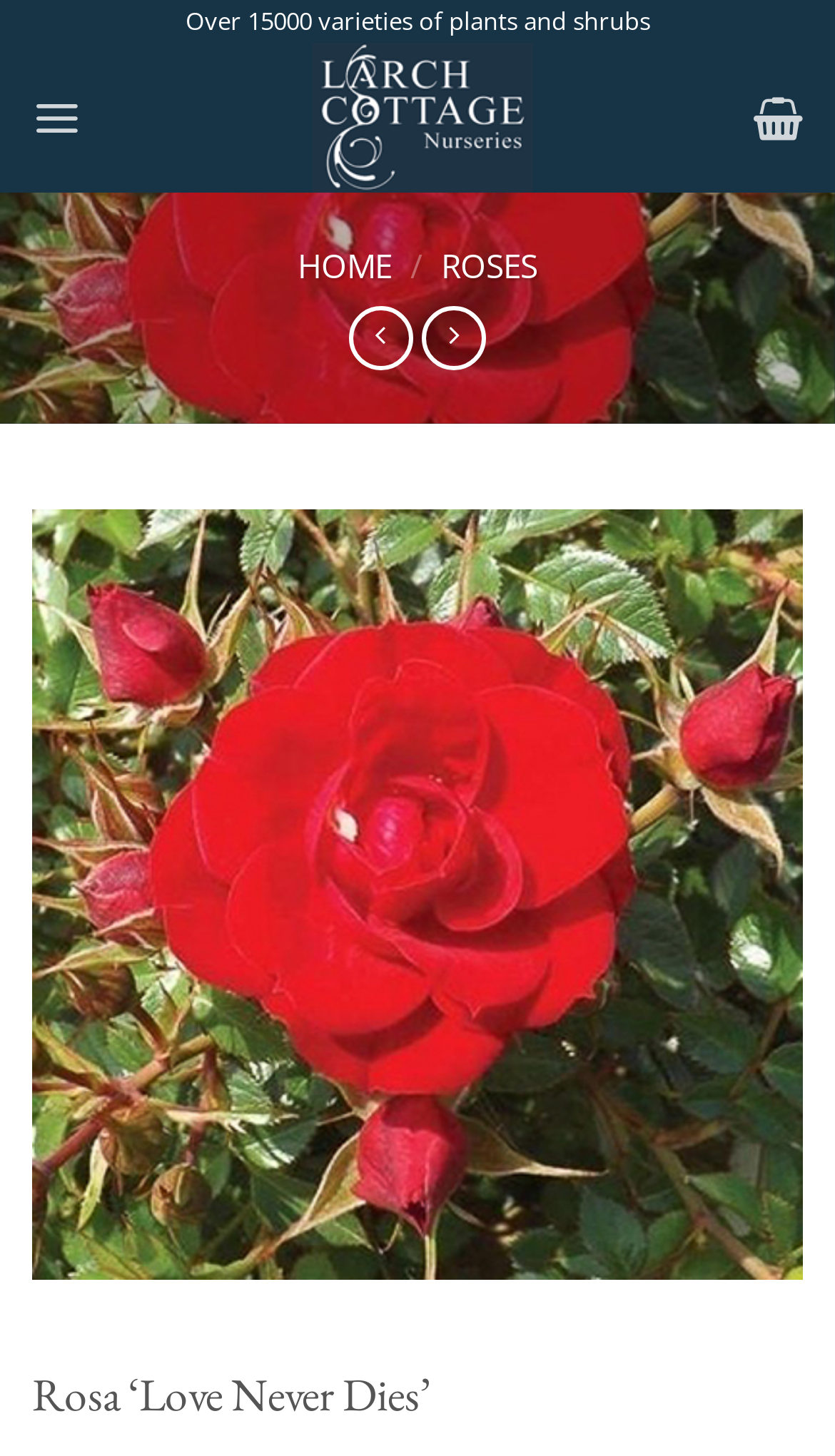Using the provided element description "title="Basket"", determine the bounding box coordinates of the UI element.

[0.903, 0.049, 0.962, 0.113]